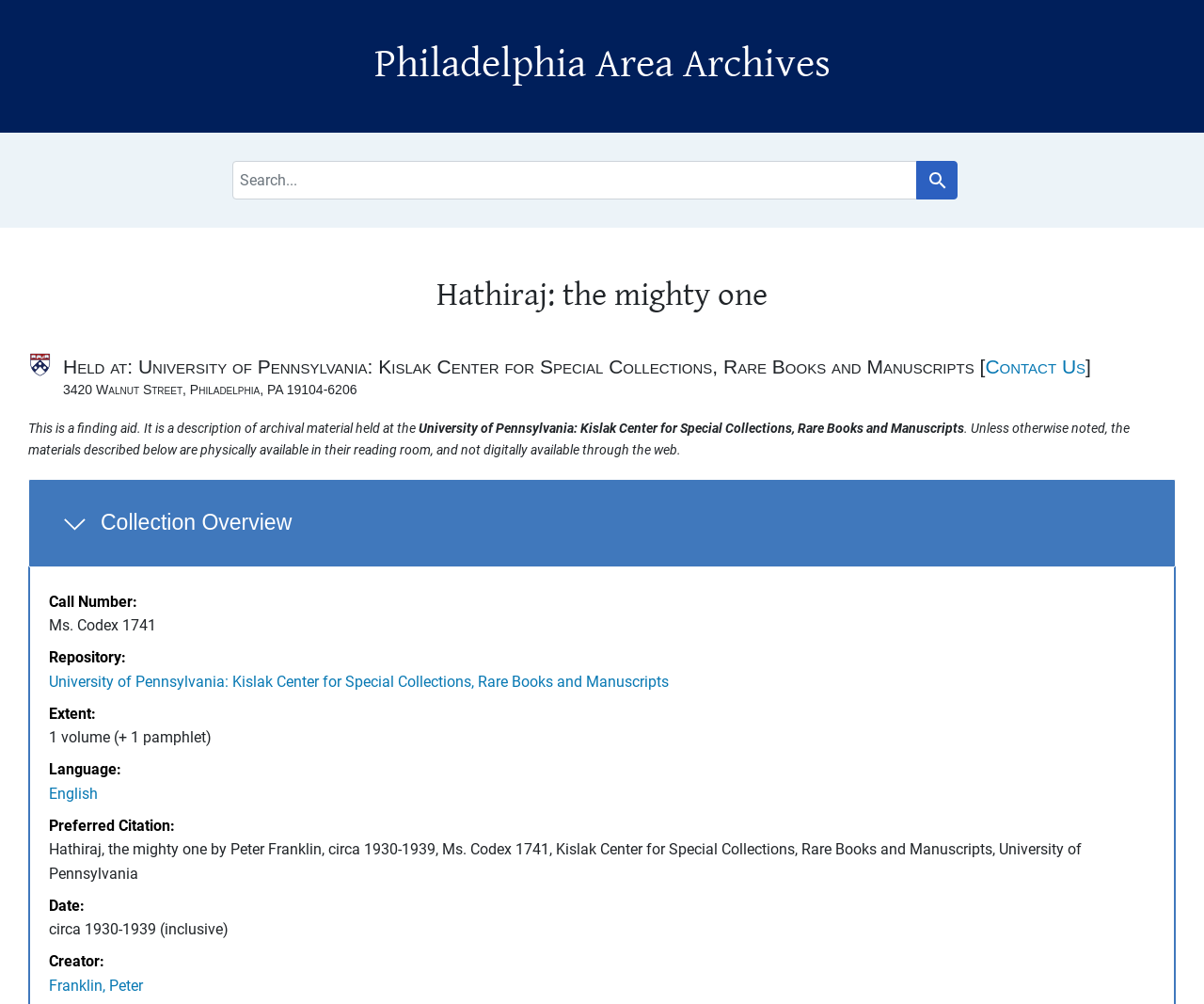What is the call number of the collection?
Analyze the image and provide a thorough answer to the question.

I found the answer by looking at the description list detail element with the text 'Ms. Codex 1741' which is located under the 'Collection Overview' section, indicating that it is the call number of the collection.